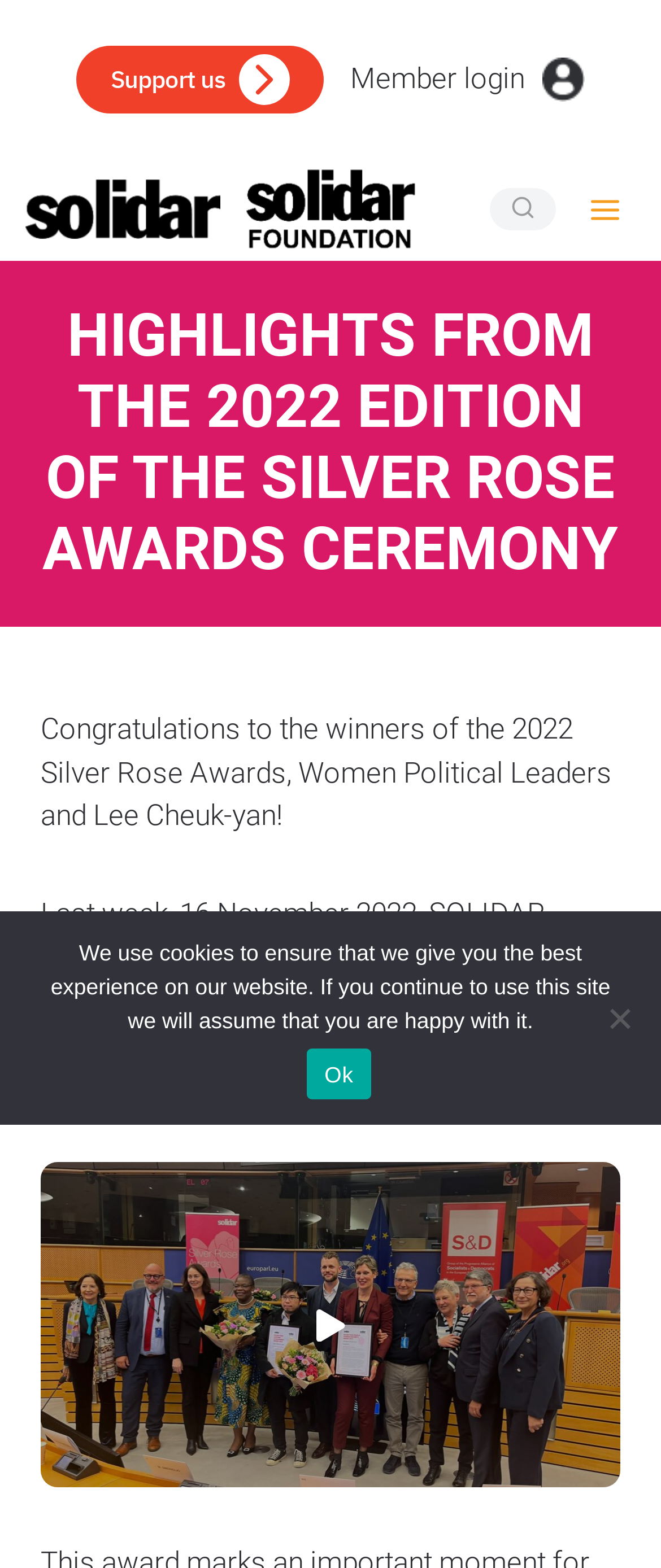Please look at the image and answer the question with a detailed explanation: What is the text in the 'Cookie Notice' dialog?

I looked at the 'Cookie Notice' dialog and found the StaticText element with the text 'We use cookies to ensure that we give you the best experience on our website. If you continue to use this site we will assume that you are happy with it.', so the text in the 'Cookie Notice' dialog is 'We use cookies to ensure'.